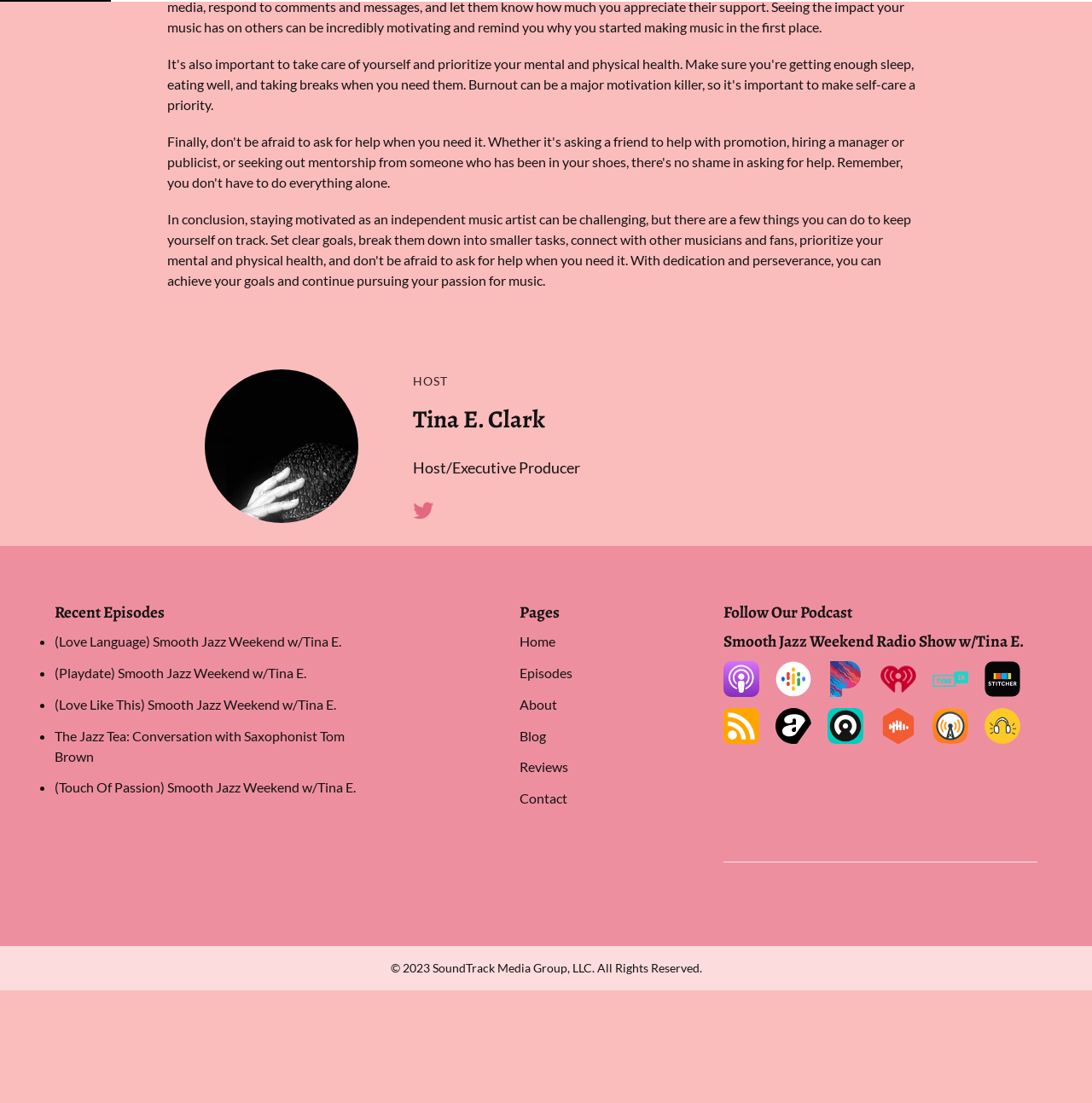What is the category of the podcast?
Based on the visual, give a brief answer using one word or a short phrase.

Smooth Jazz